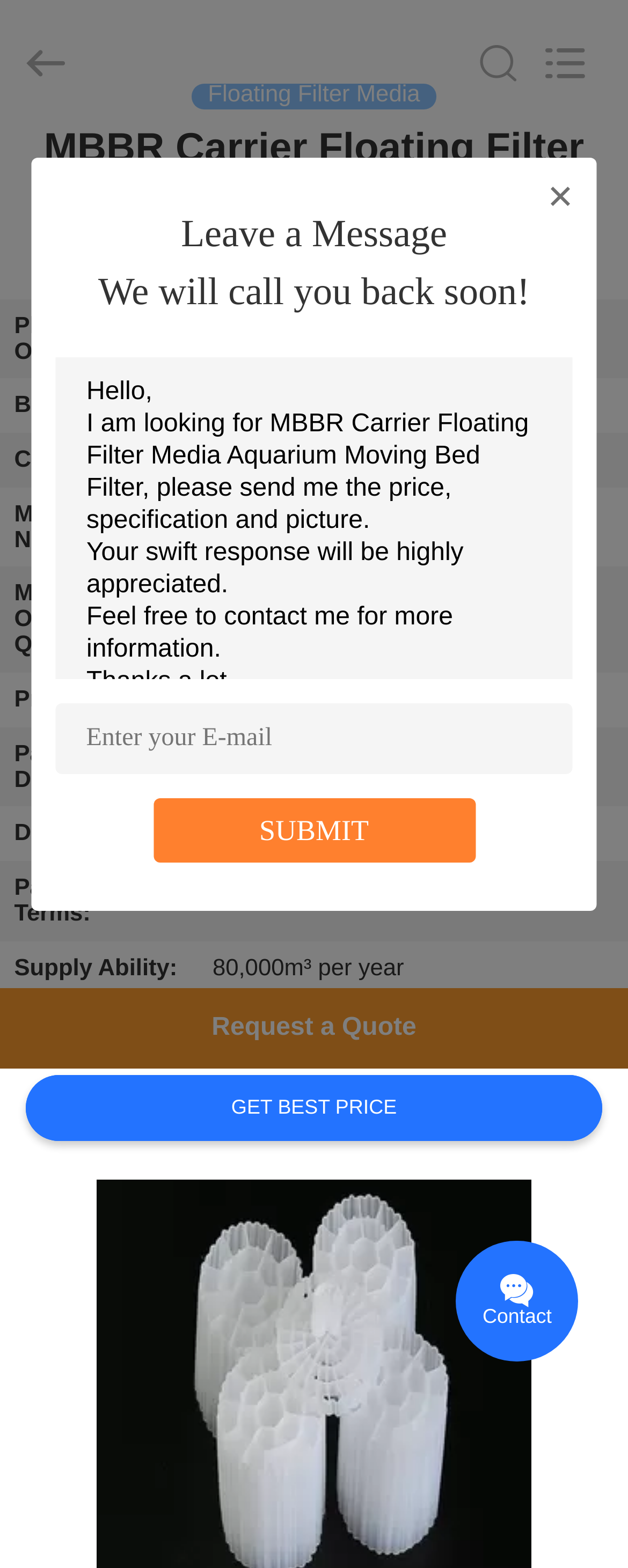Refer to the screenshot and give an in-depth answer to this question: What is the minimum order quantity?

I found the minimum order quantity by looking at the table element which contains the product details, and specifically the row with the header 'Minimum Order Quantity:' which has the value '5 cubic meter'.